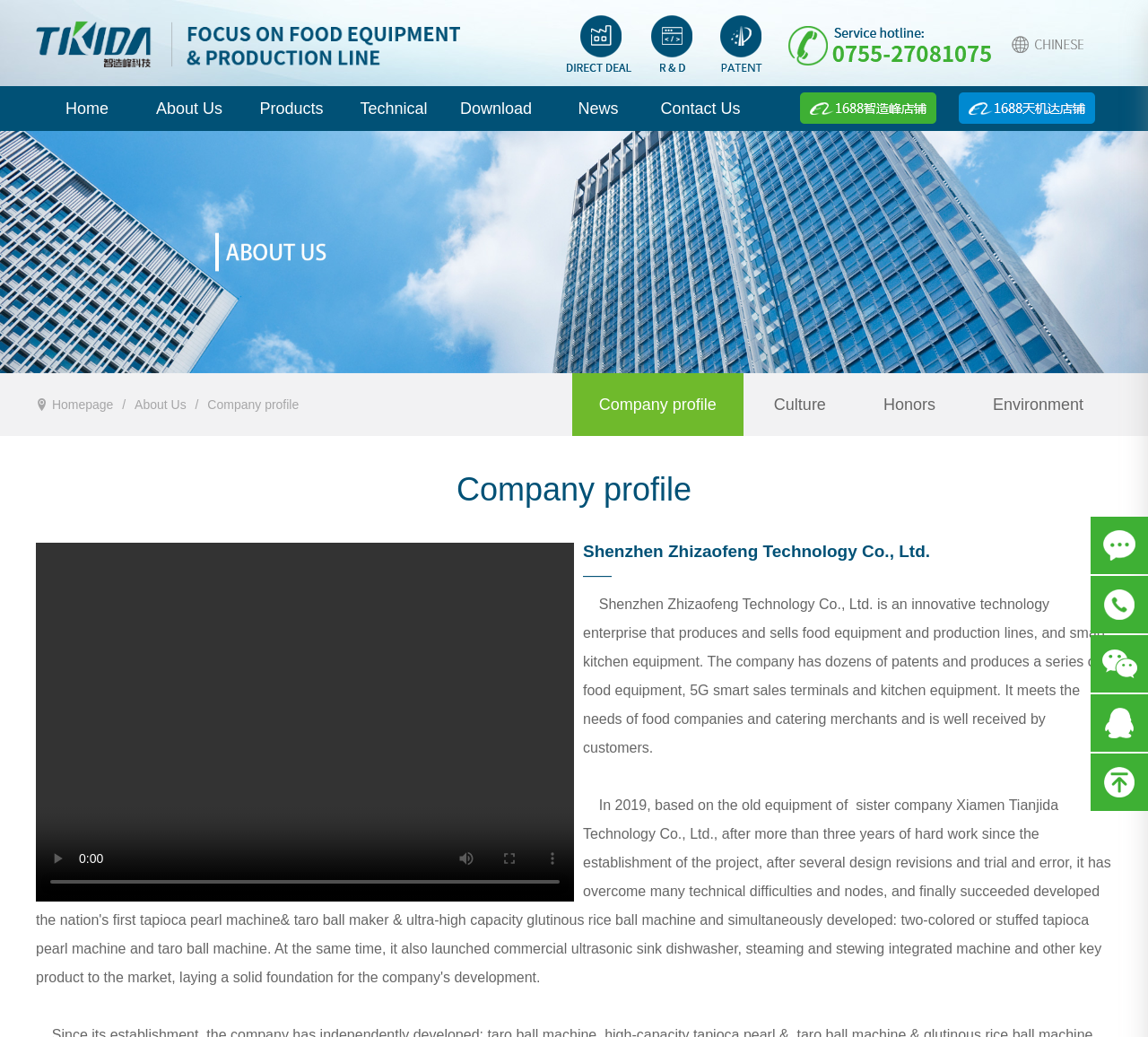Respond to the question below with a single word or phrase:
How many patents does the company have?

Dozens